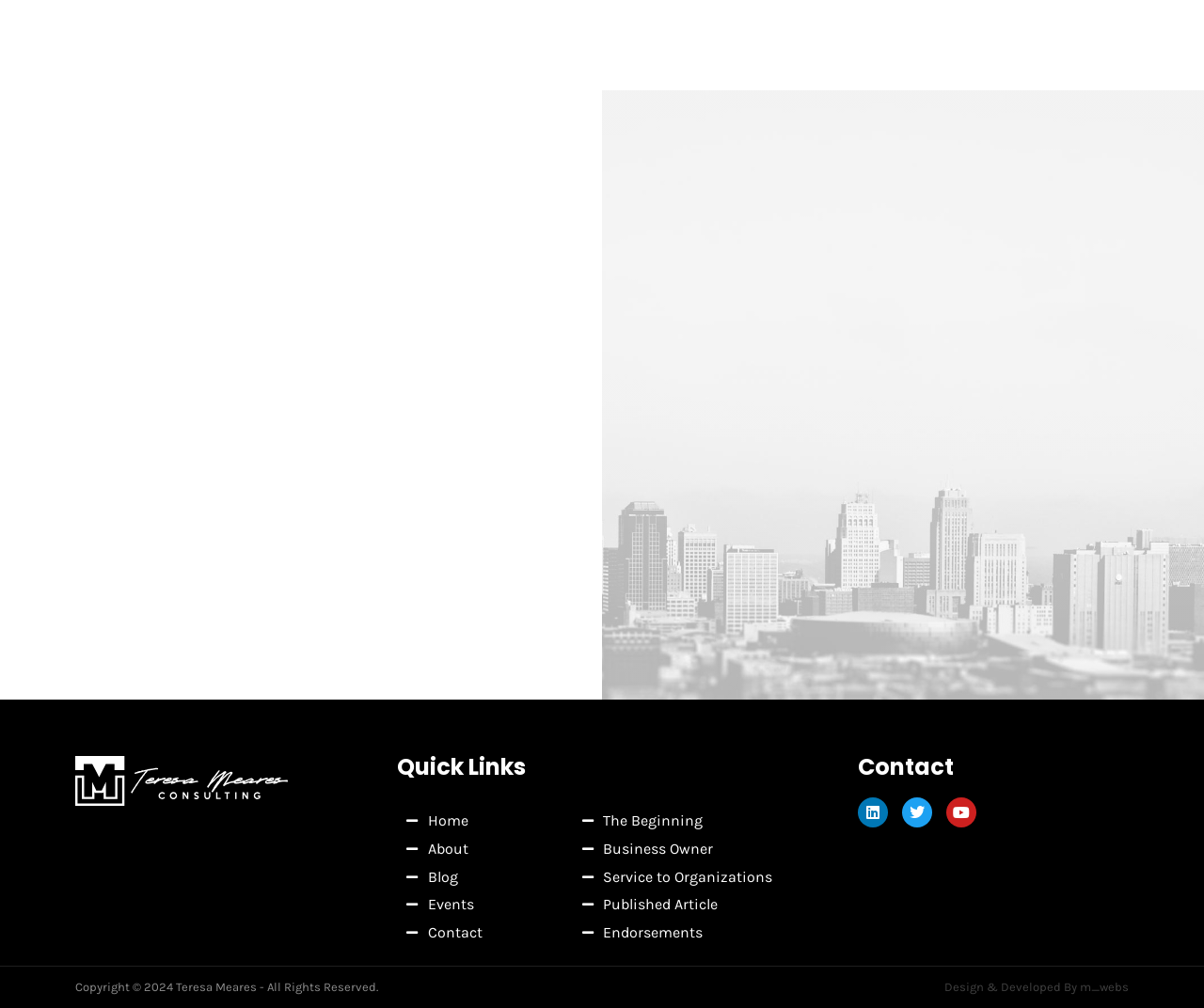Determine the bounding box coordinates for the element that should be clicked to follow this instruction: "contact through linkedin". The coordinates should be given as four float numbers between 0 and 1, in the format [left, top, right, bottom].

[0.713, 0.791, 0.738, 0.821]